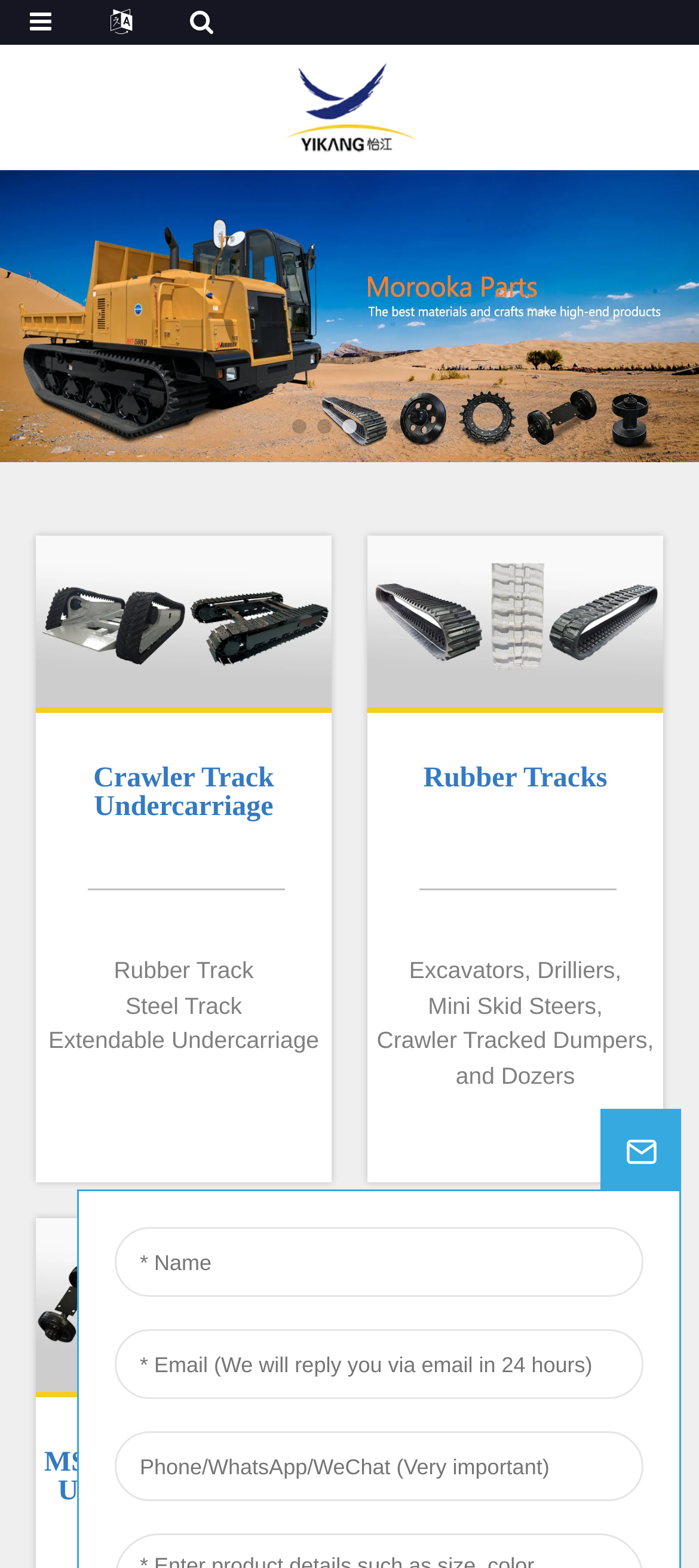Write an exhaustive caption that covers the webpage's main aspects.

The webpage is about Zhenjiang Yijiang Machinery Co. Ltd., a manufacturer of crawler track undercarriage. At the top, there is a logo of the company, situated on the left side of the page. Below the logo, there are five links to different pages, including skid-steer loader rollers, crawler track undercarriage, Morooka rollers, and rubber track.

On the left side of the page, there is a banner image that spans the entire height of the page. On the right side, there are five buttons to navigate through a slideshow.

The main content of the page is divided into two sections. The first section is on the left side, featuring an image with a caption that describes the company's products, including rubber track, steel track, and extendable undercarriage. Below the image, there are three lines of text that provide more details about each product.

The second section is on the right side, featuring another image with a caption that describes the types of machinery that use the company's products, including excavators, drilliers, mini skid steers, crawler tracked dumpers, and dozers. Below the image, there are four lines of text that provide more details about each type of machinery.

At the bottom of the page, there are two more images with captions that describe specific undercarriage parts, including track or bottom rollers, drive sprocket, front idler, upper or top rollers, and wheel spacer. Each image has a link to a page with more information about the corresponding undercarriage parts.